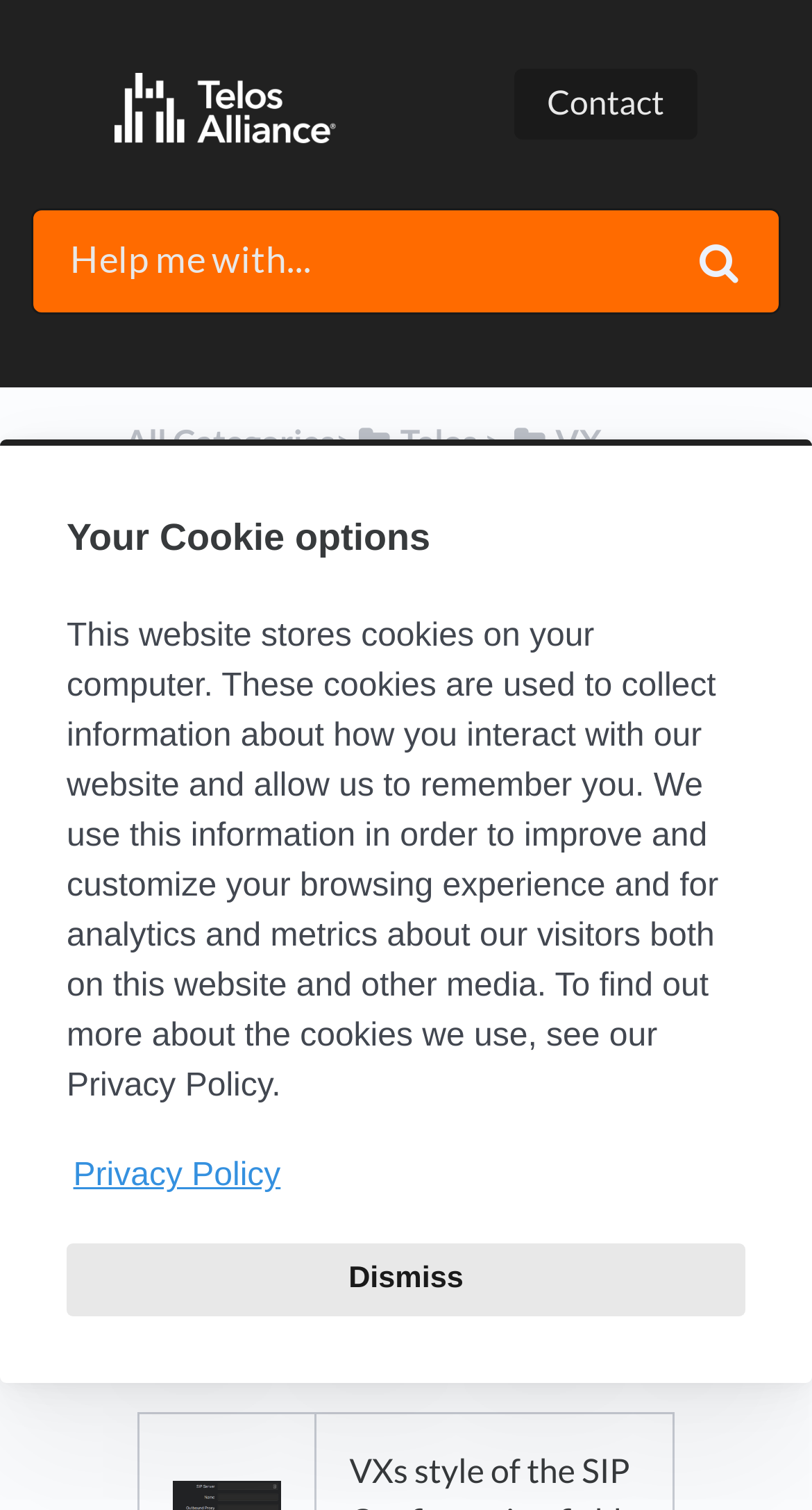Please find the bounding box coordinates (top-left x, top-left y, bottom-right x, bottom-right y) in the screenshot for the UI element described as follows: name="query" placeholder="Help me with..."

[0.038, 0.138, 0.962, 0.209]